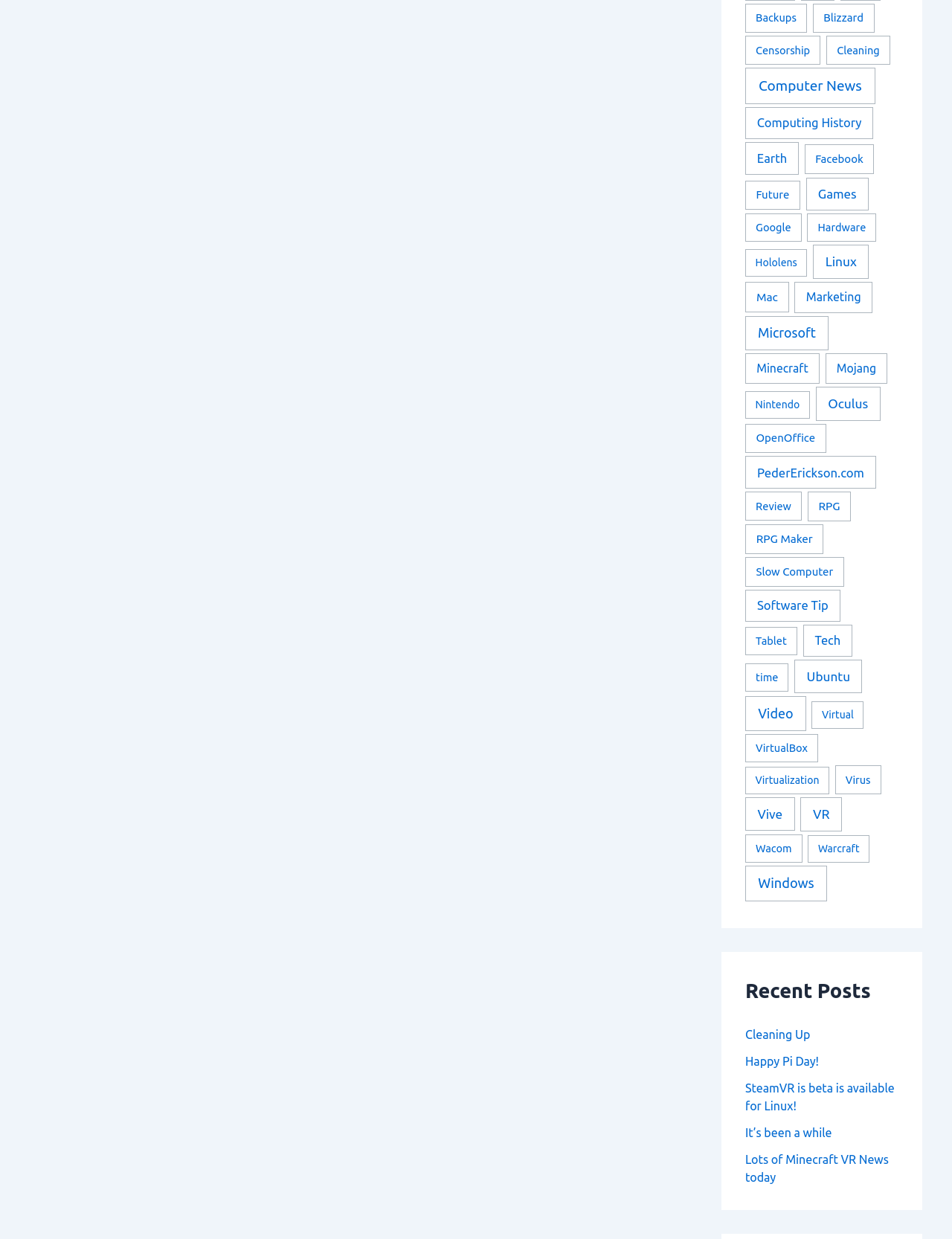How many categories are listed on this webpage?
Please provide a comprehensive answer based on the visual information in the image.

I counted the number of links on the webpage, each representing a category, and found 221 categories listed.